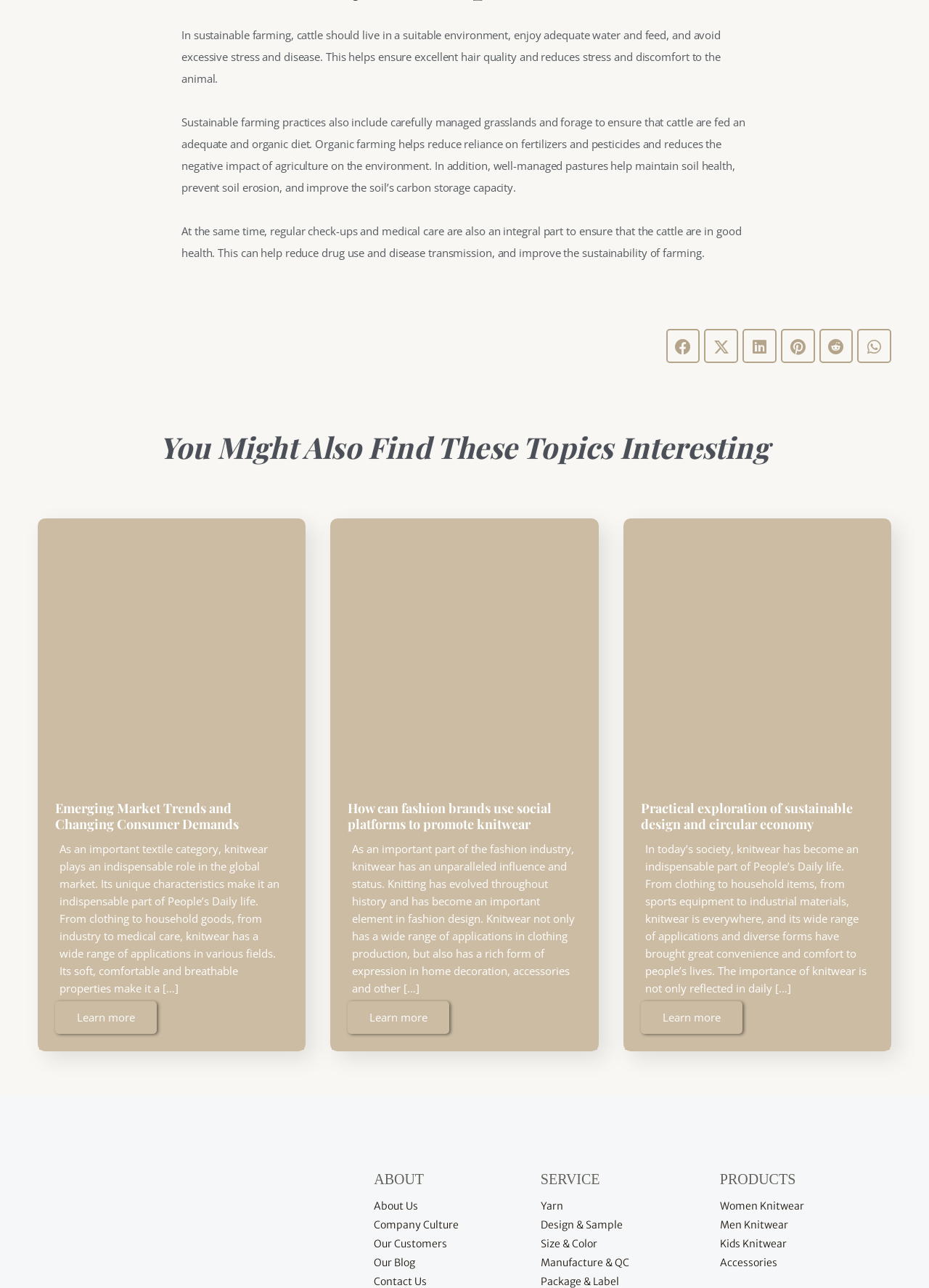Identify the bounding box coordinates of the section to be clicked to complete the task described by the following instruction: "Read about How can fashion brands use social platforms to promote knitwear". The coordinates should be four float numbers between 0 and 1, formatted as [left, top, right, bottom].

[0.374, 0.777, 0.484, 0.803]